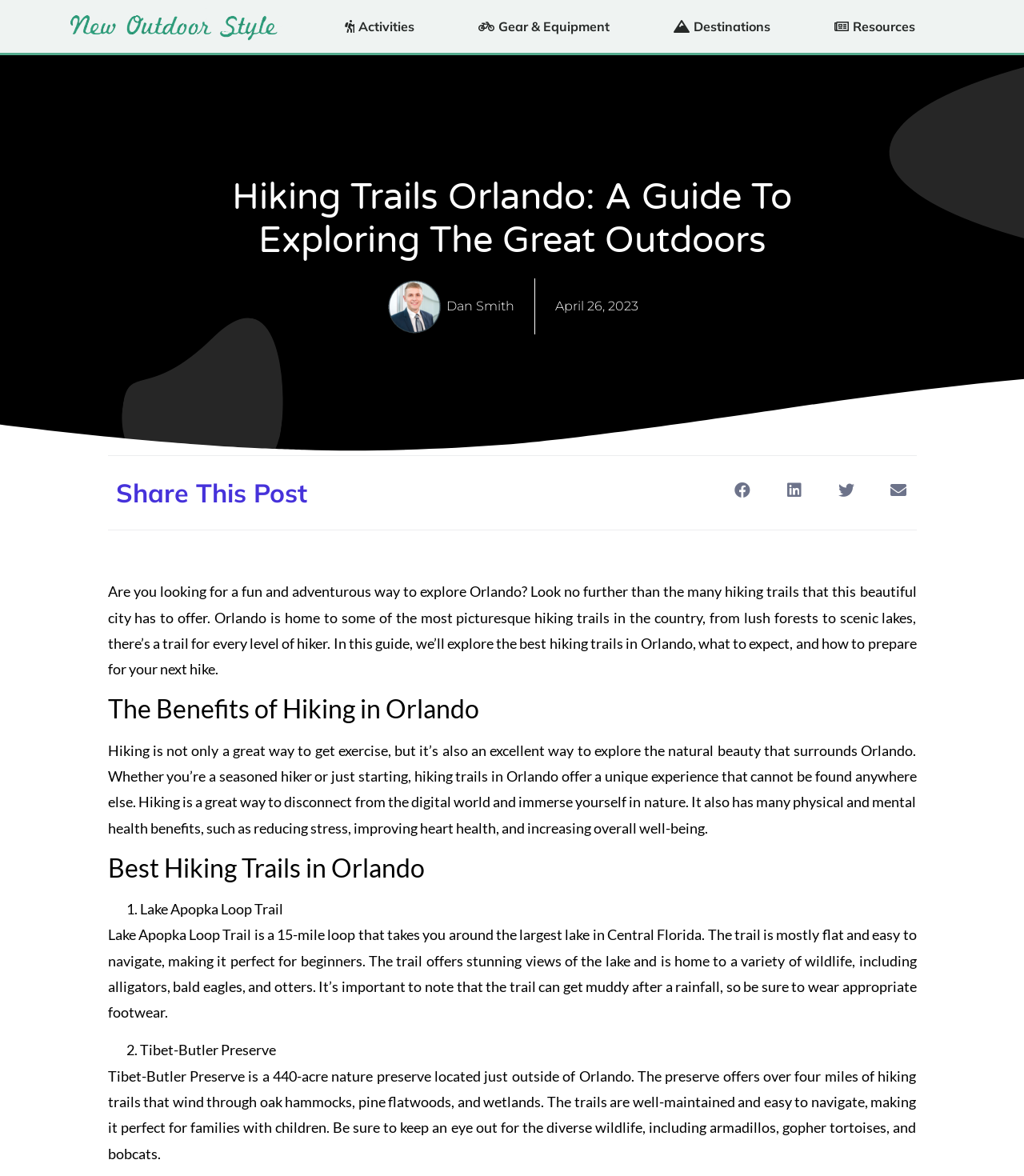Using the provided element description: "Activities", determine the bounding box coordinates of the corresponding UI element in the screenshot.

[0.329, 0.007, 0.412, 0.038]